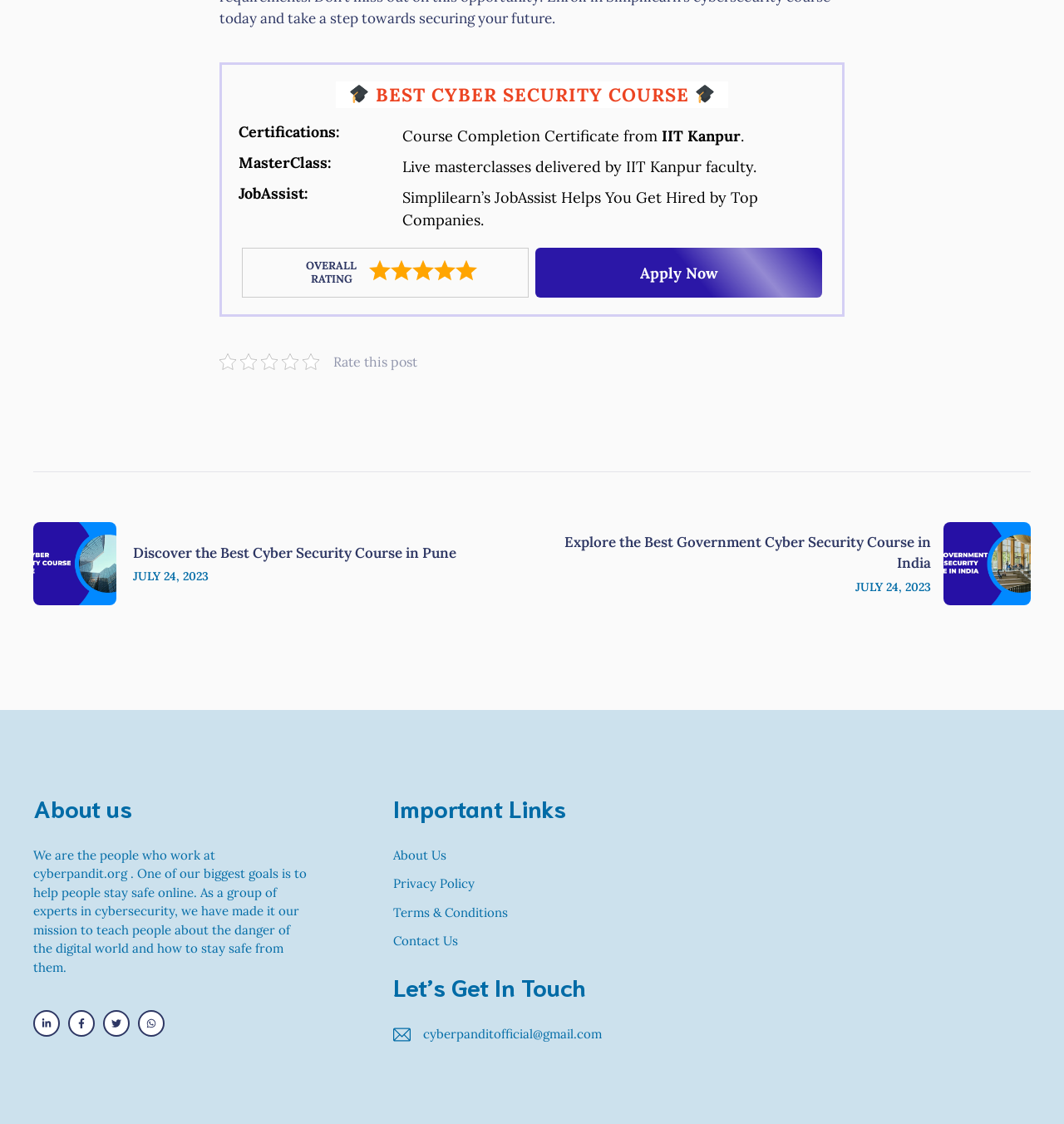What is the email address provided for contact?
Look at the image and provide a detailed response to the question.

The email address provided for contact is mentioned in the text 'cyberpanditofficial@gmail.com' which is located below the 'Let’s Get In Touch' heading.